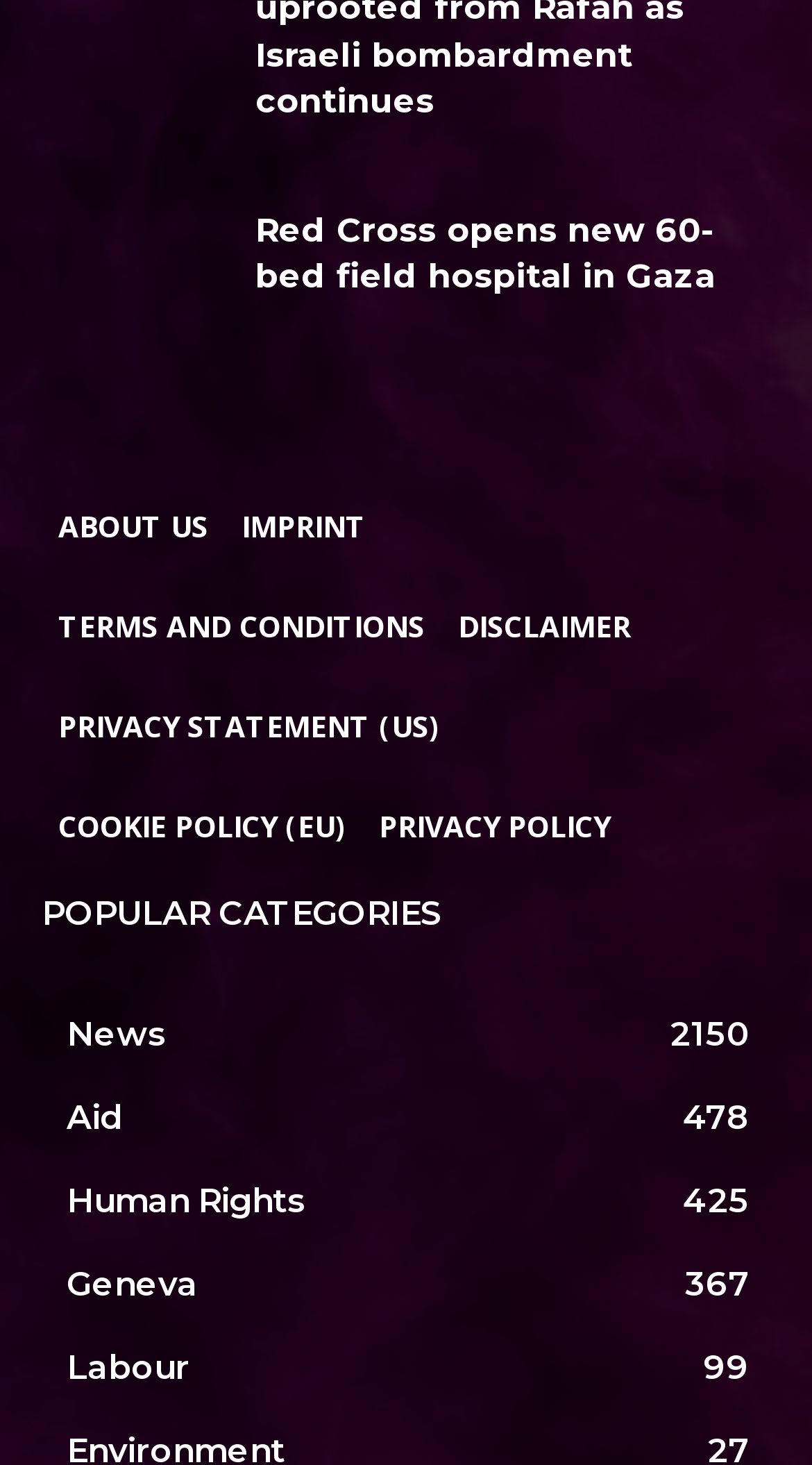Using the image as a reference, answer the following question in as much detail as possible:
What is the first link under 'POPULAR CATEGORIES'?

I looked at the links under the 'POPULAR CATEGORIES' heading and found that the first link is 'News 2150'.